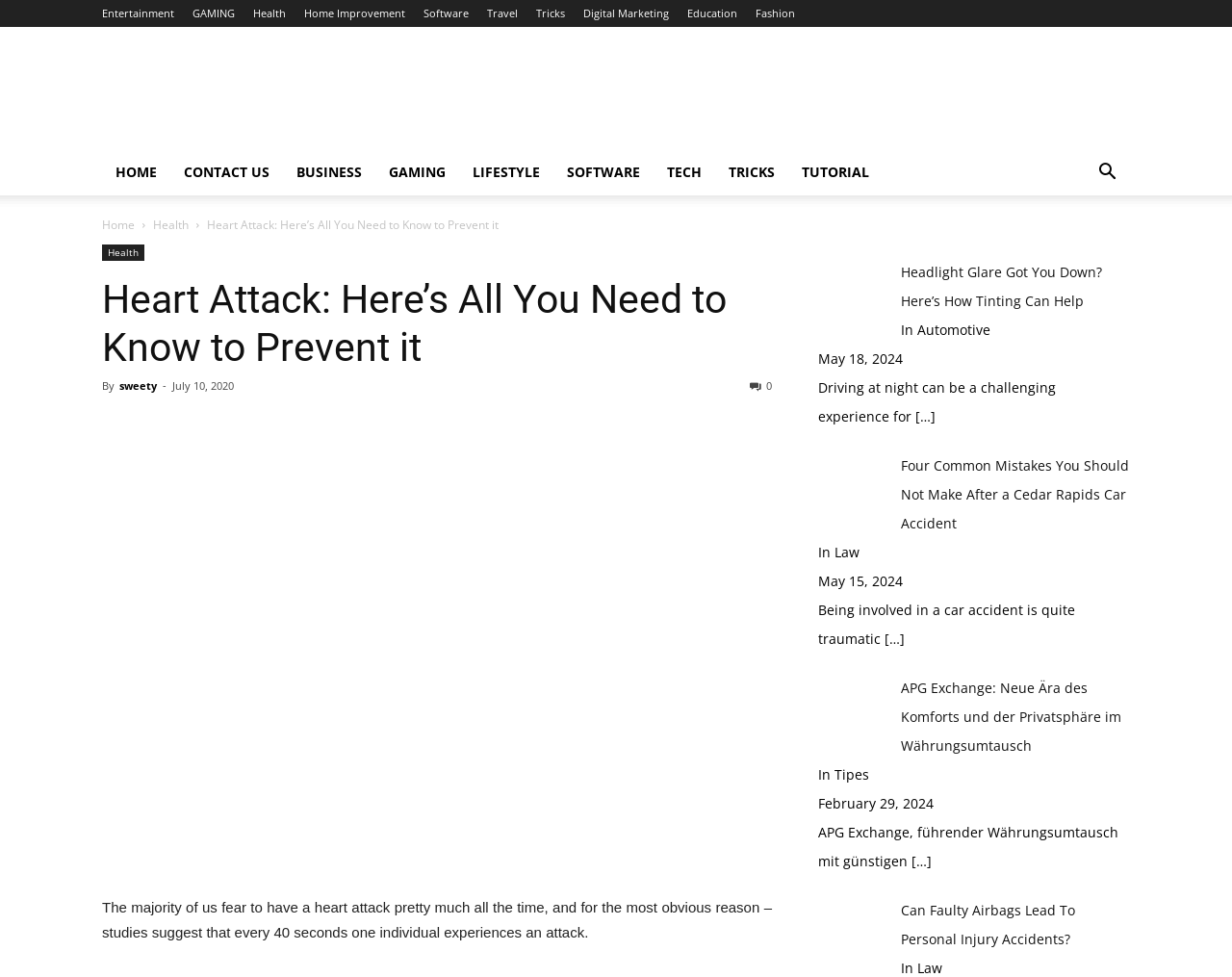Locate the bounding box coordinates of the clickable area to execute the instruction: "Click on the 'CONTACT US' link". Provide the coordinates as four float numbers between 0 and 1, represented as [left, top, right, bottom].

[0.138, 0.153, 0.23, 0.2]